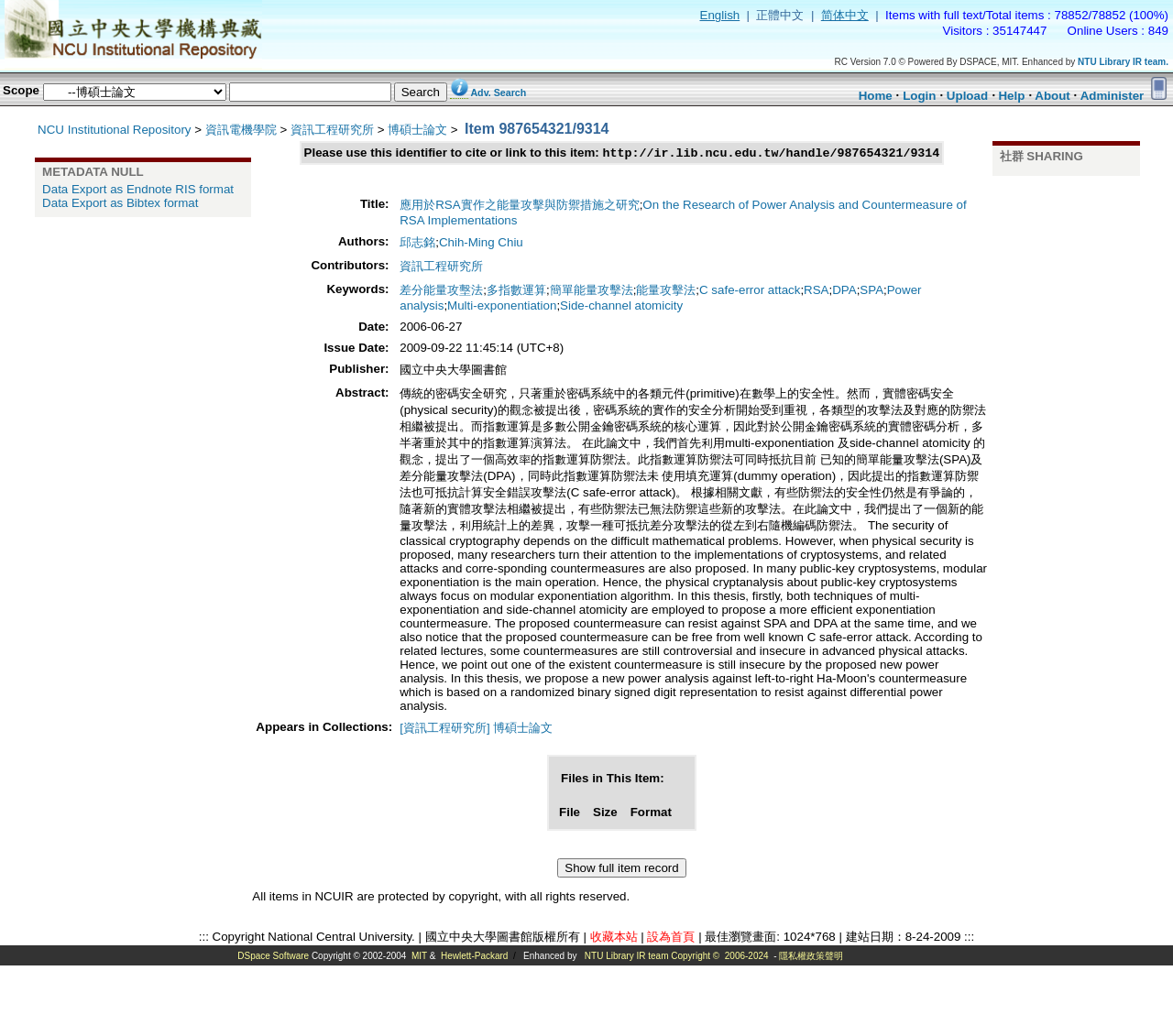What is the language of the current webpage?
Can you offer a detailed and complete answer to this question?

The language of the current webpage is English, as indicated by the 'English' link in the top-right corner of the page, which suggests that the webpage can be switched to other languages.